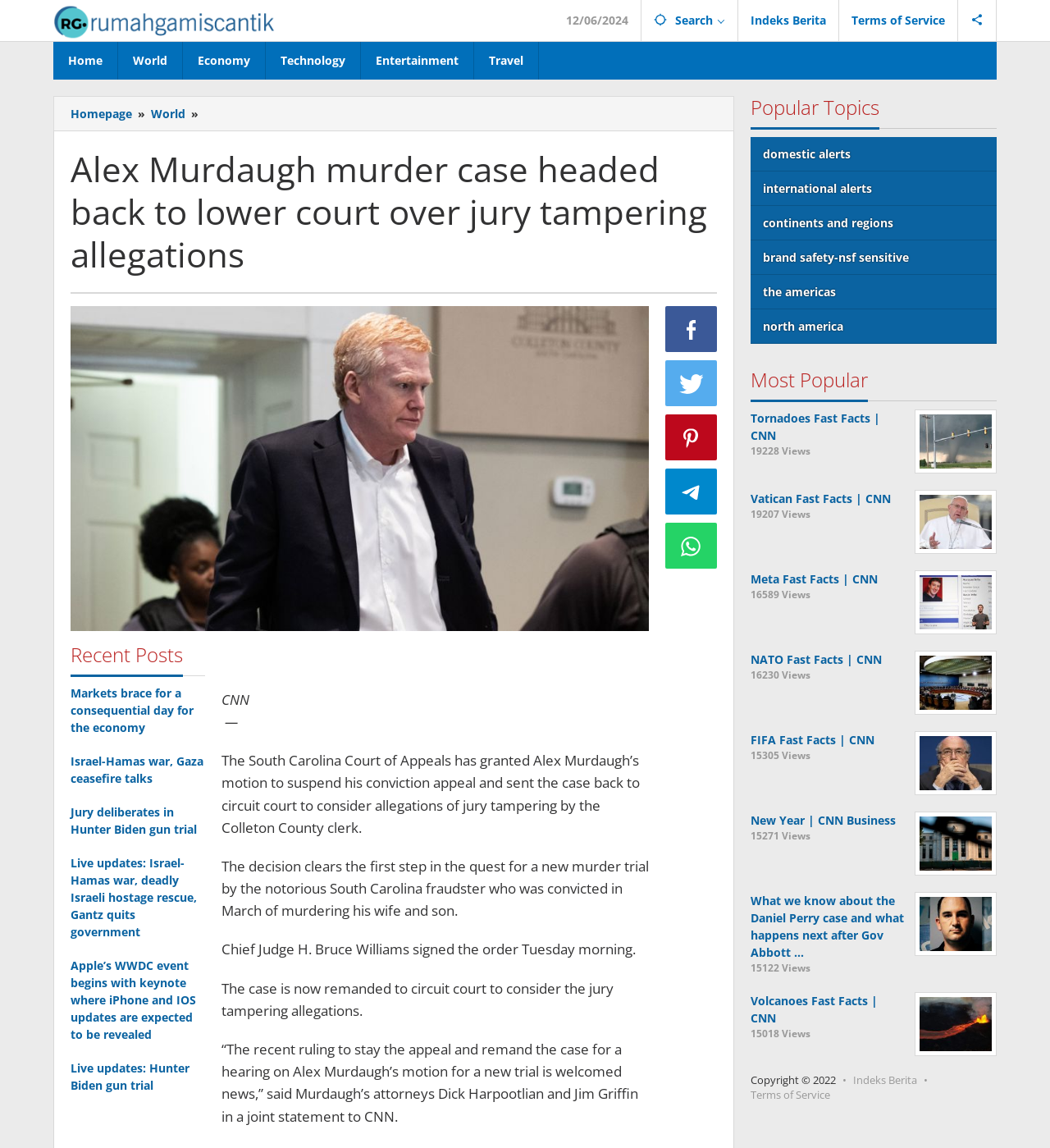What is the name of the case mentioned in the article?
Based on the image, respond with a single word or phrase.

Alex Murdaugh murder case